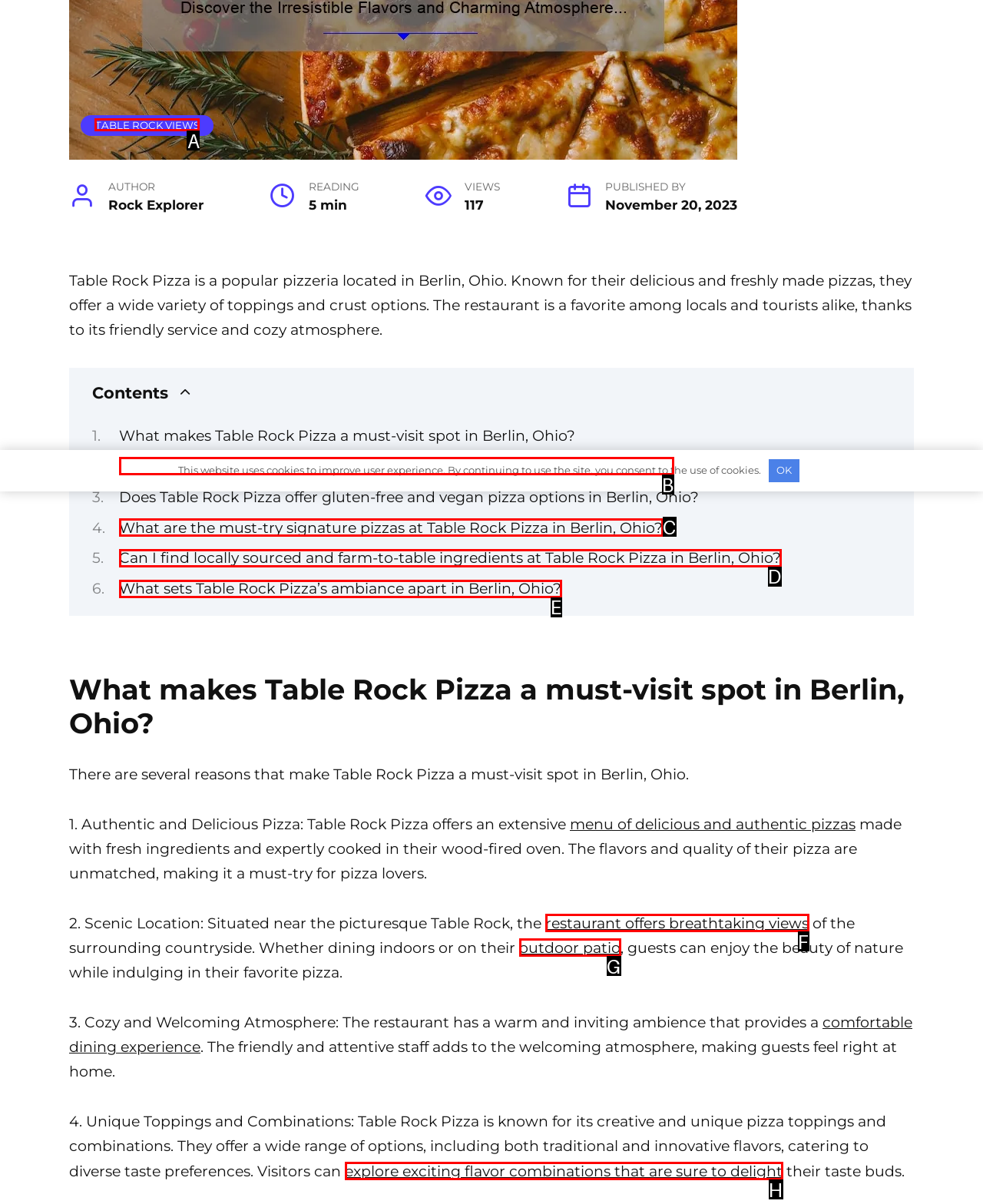Tell me which one HTML element best matches the description: restaurant offers breathtaking views
Answer with the option's letter from the given choices directly.

F